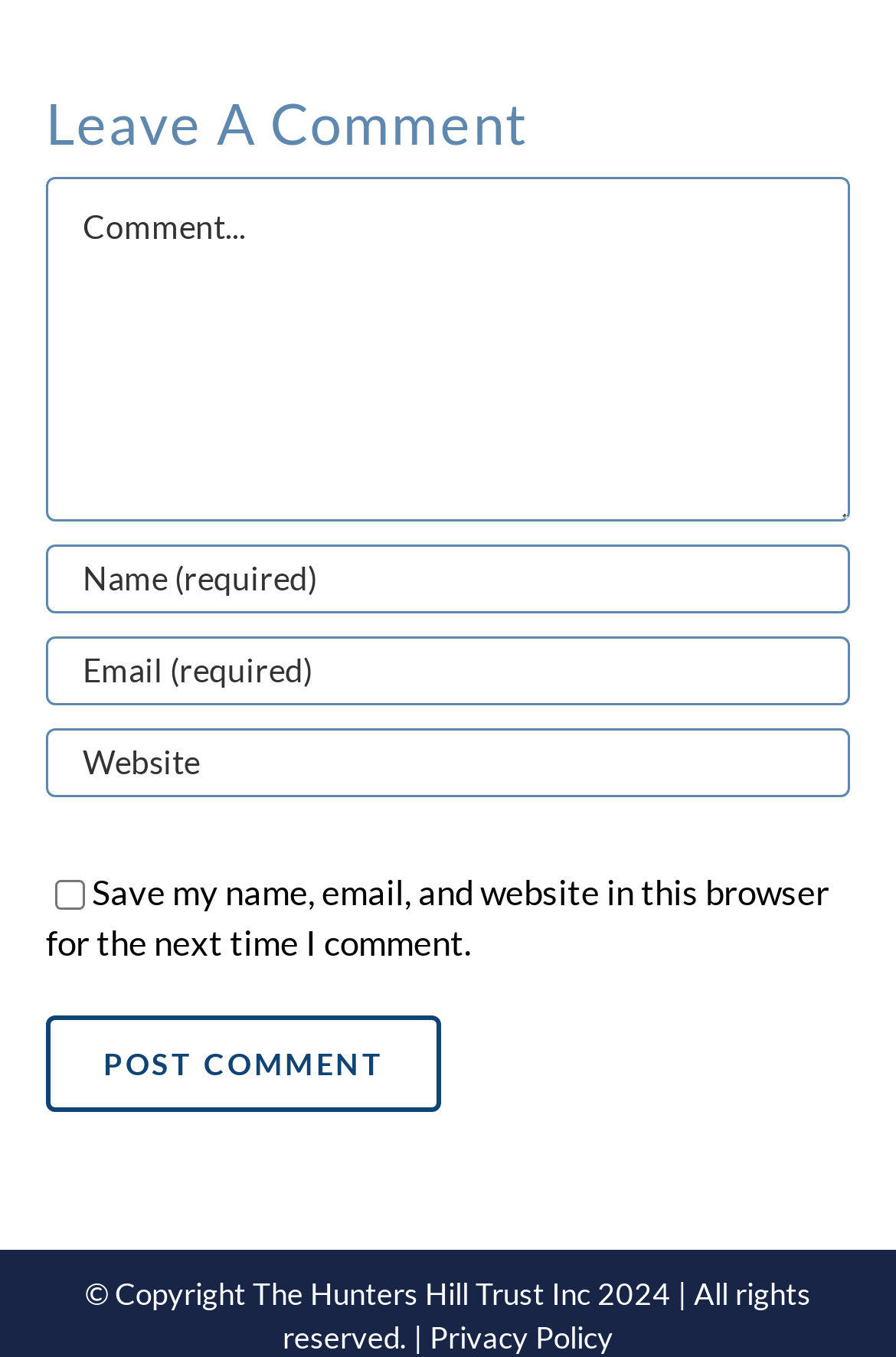Locate and provide the bounding box coordinates for the HTML element that matches this description: "Will Smith".

None